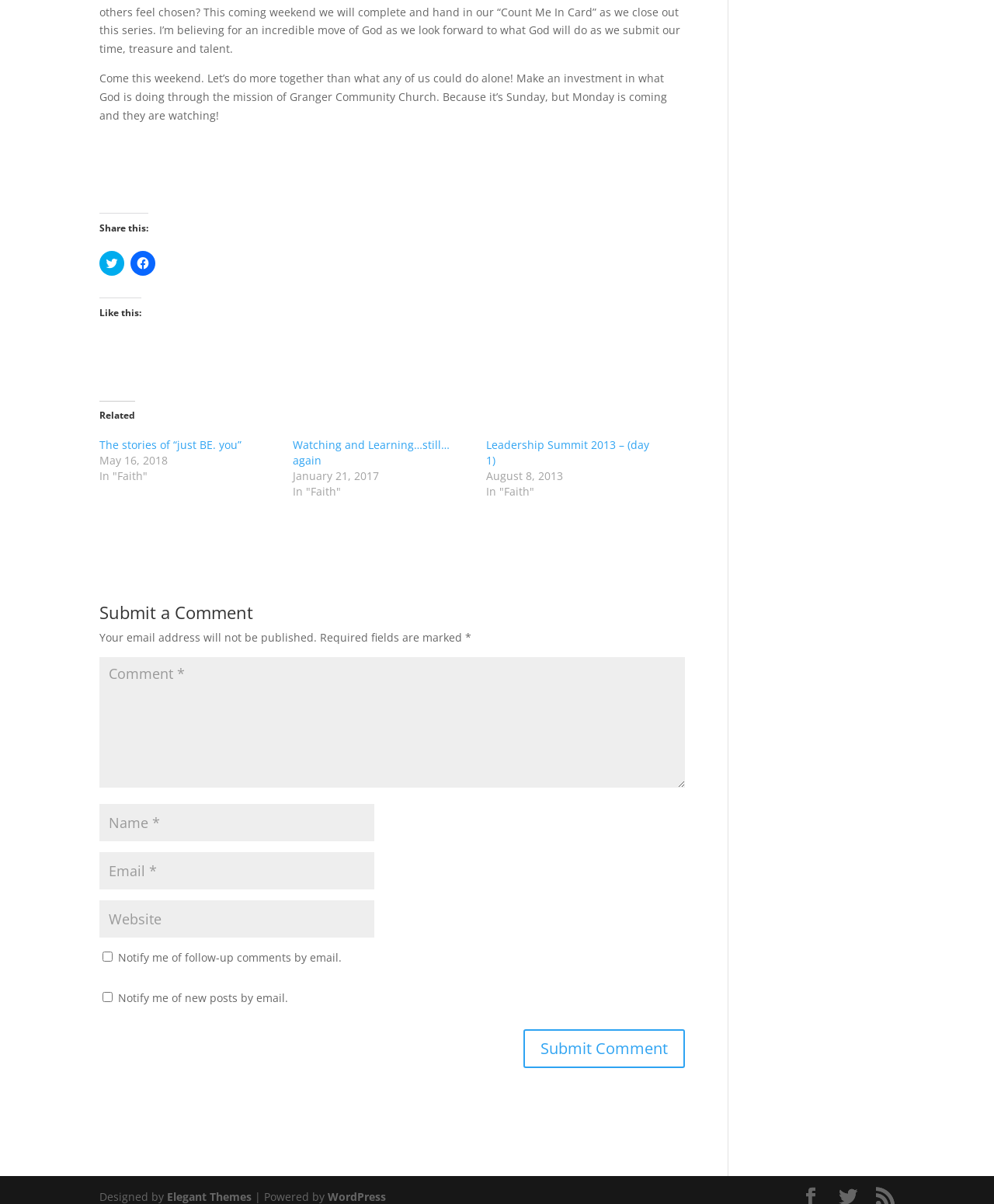What is the theme of the blog?
Please provide a single word or phrase in response based on the screenshot.

Faith